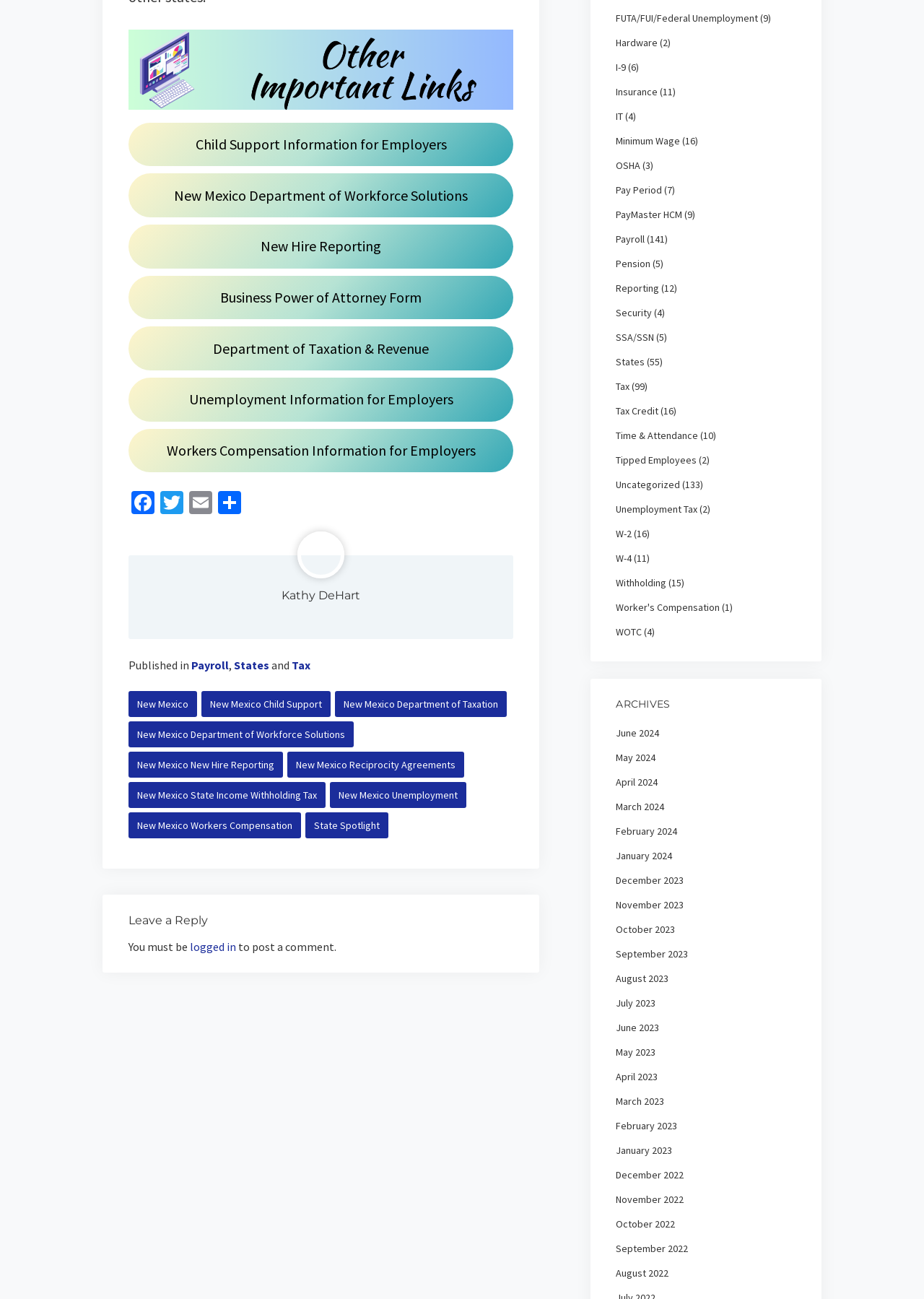Locate the bounding box coordinates of the element I should click to achieve the following instruction: "Click on the link to Child Support Information for Employers".

[0.139, 0.094, 0.556, 0.128]